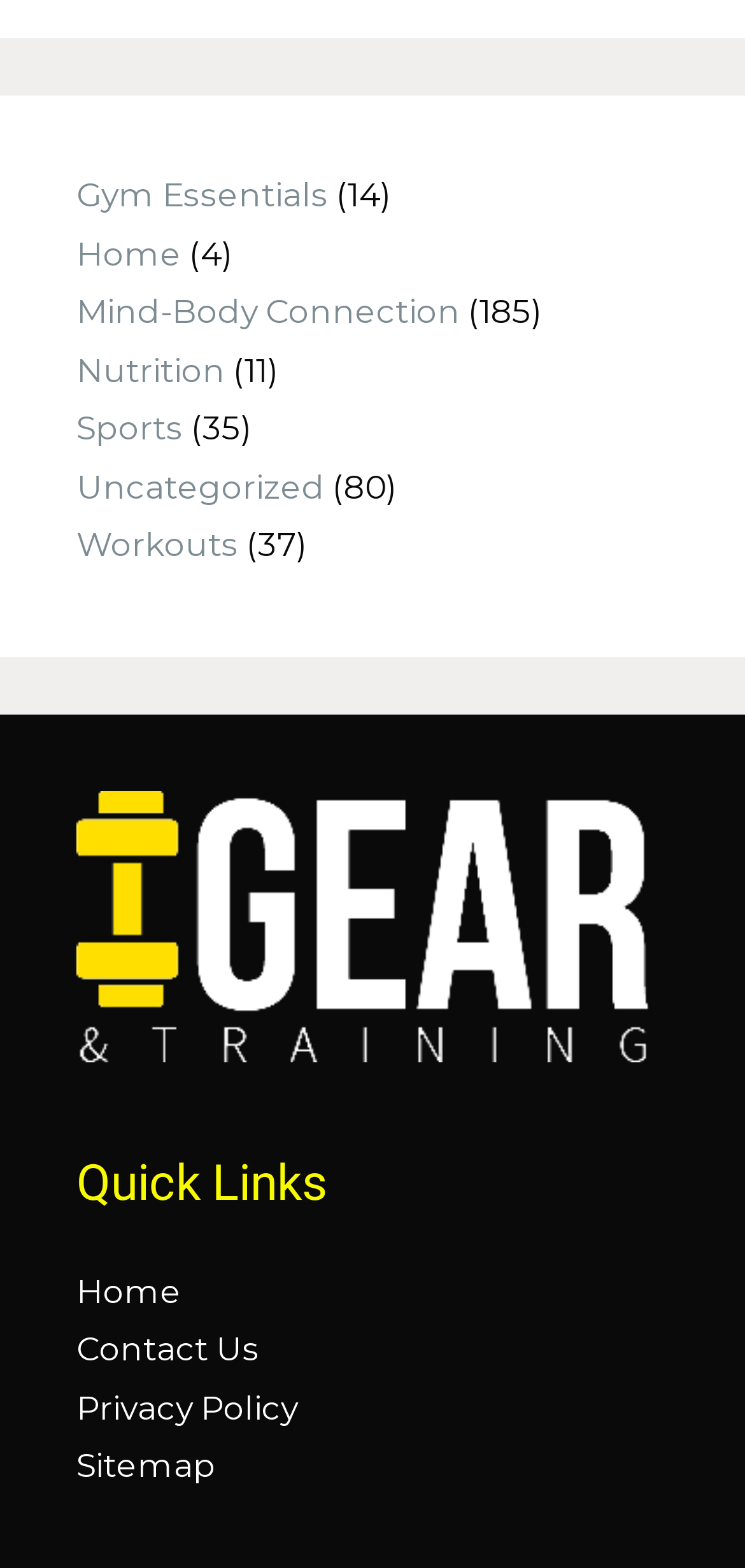Predict the bounding box coordinates of the UI element that matches this description: "Contact Us". The coordinates should be in the format [left, top, right, bottom] with each value between 0 and 1.

[0.103, 0.848, 0.349, 0.873]